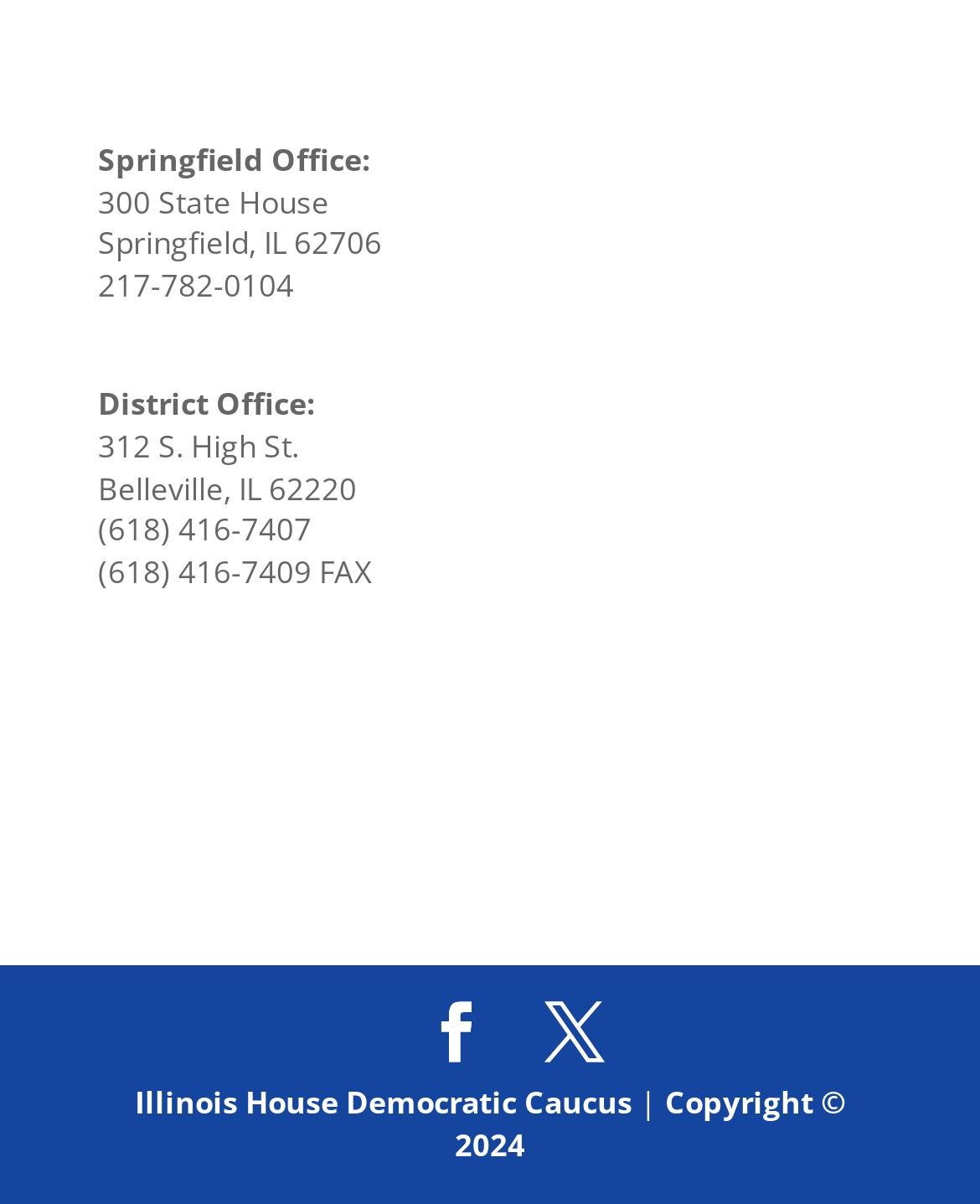Please answer the following question using a single word or phrase: 
How many social media links are present on the webpage?

2